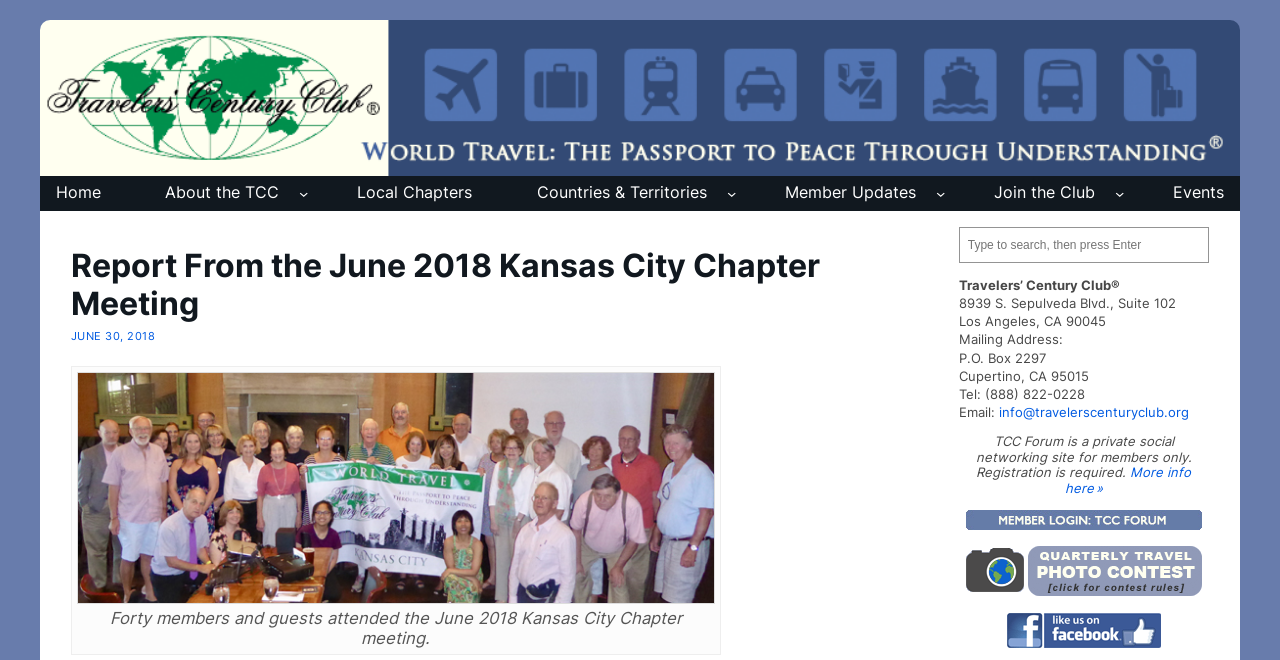Can you find the bounding box coordinates for the element that needs to be clicked to execute this instruction: "Contact the Travelers' Century Club"? The coordinates should be given as four float numbers between 0 and 1, i.e., [left, top, right, bottom].

[0.78, 0.612, 0.929, 0.637]